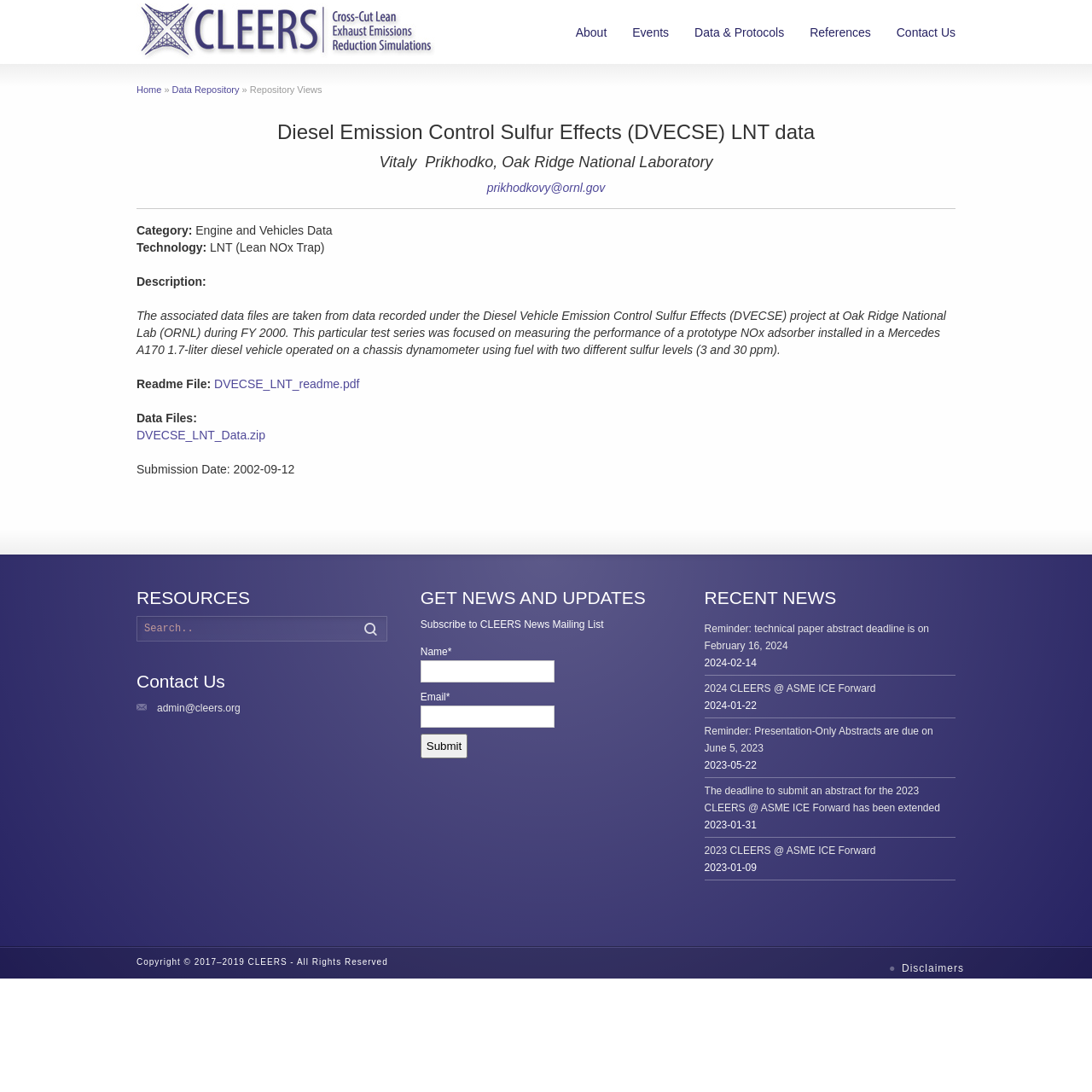Please reply to the following question using a single word or phrase: 
What is the name of the laboratory?

Oak Ridge National Laboratory